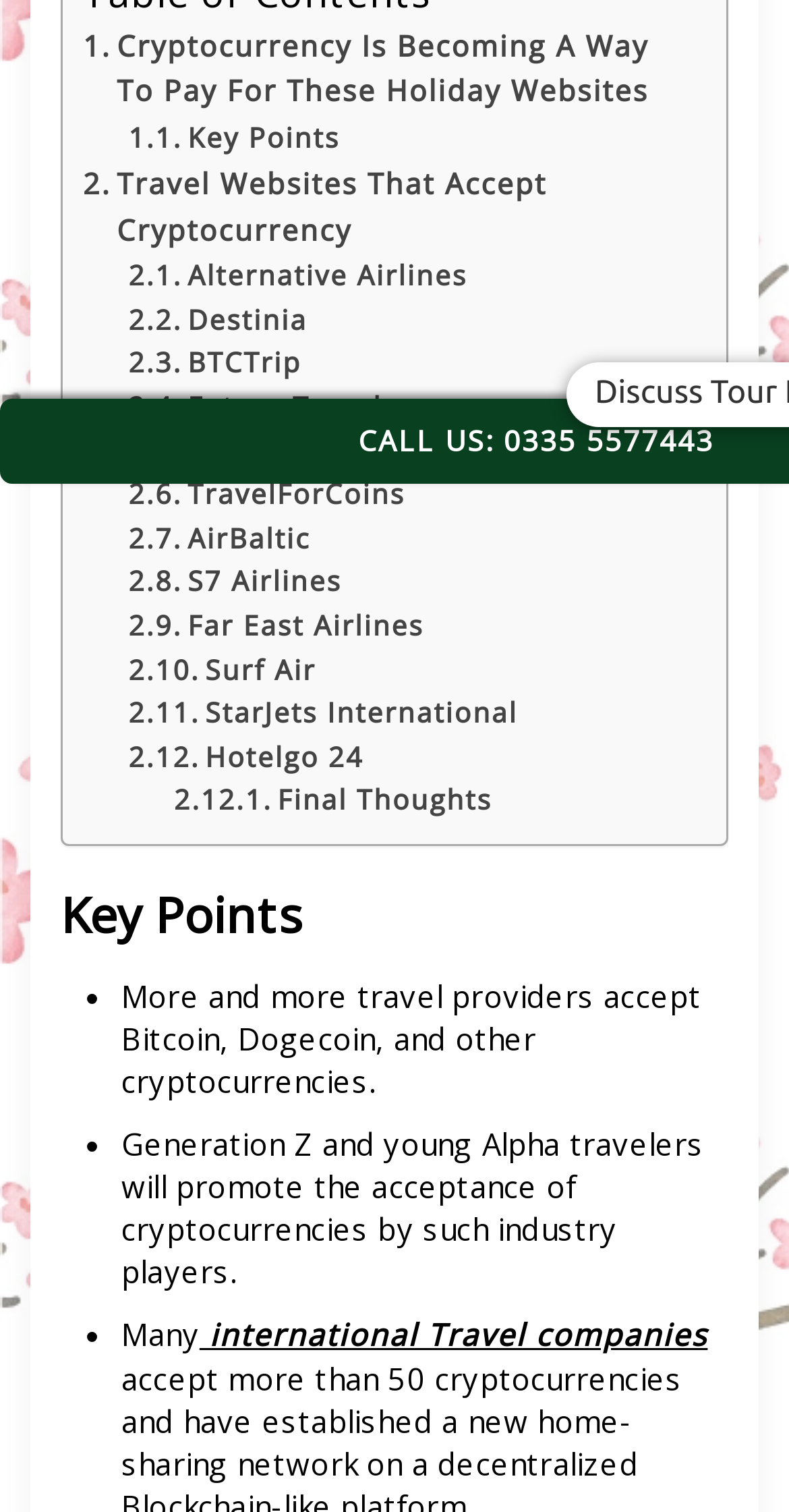Please identify the bounding box coordinates of the clickable area that will fulfill the following instruction: "Browse Design jobs". The coordinates should be in the format of four float numbers between 0 and 1, i.e., [left, top, right, bottom].

None